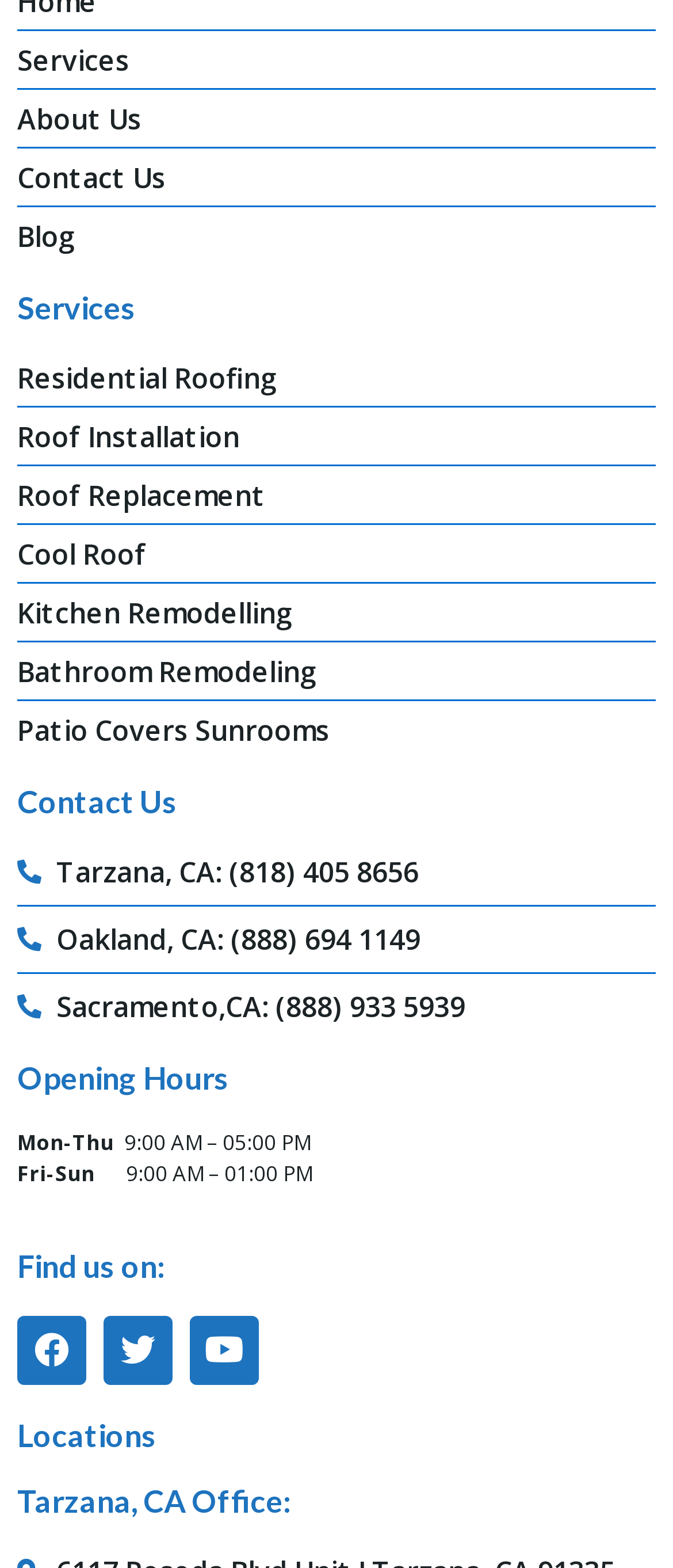What is the last section on the webpage? Look at the image and give a one-word or short phrase answer.

Locations